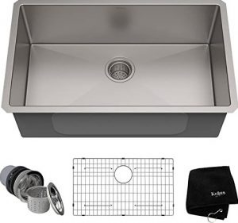What is included with the sink?
Using the visual information, answer the question in a single word or phrase.

Sink grid, strainer, and cleaning cloth